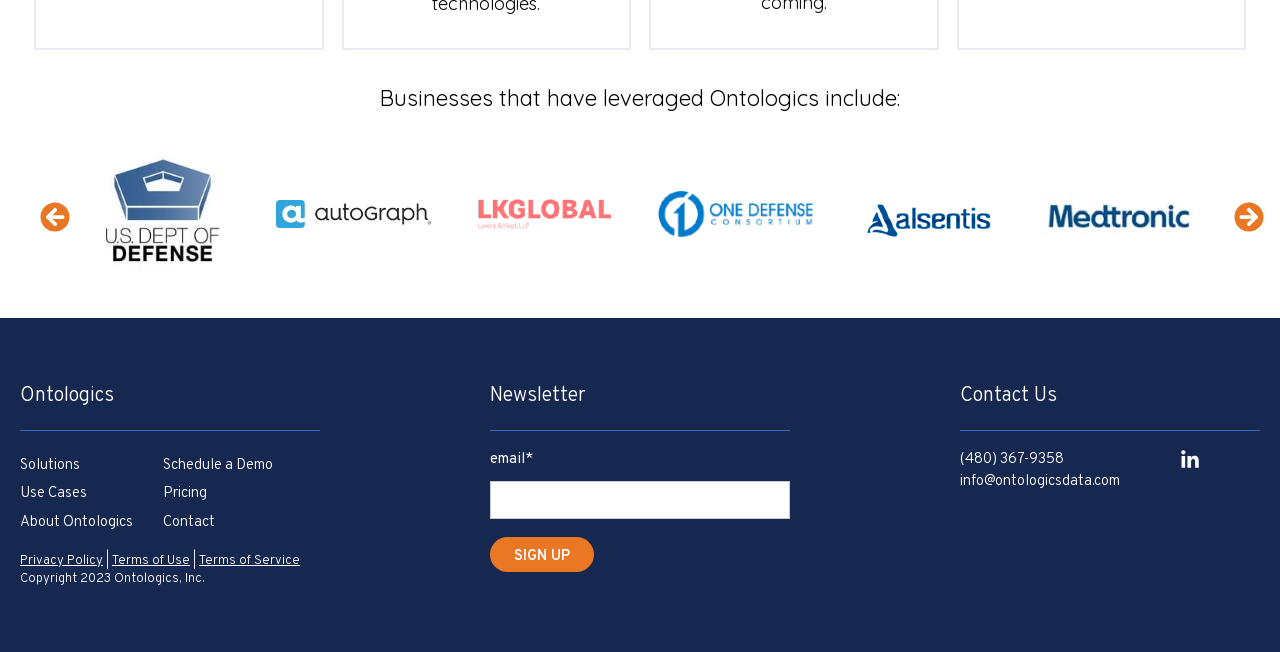Please mark the bounding box coordinates of the area that should be clicked to carry out the instruction: "Click the SIGN UP button".

[0.383, 0.824, 0.464, 0.878]